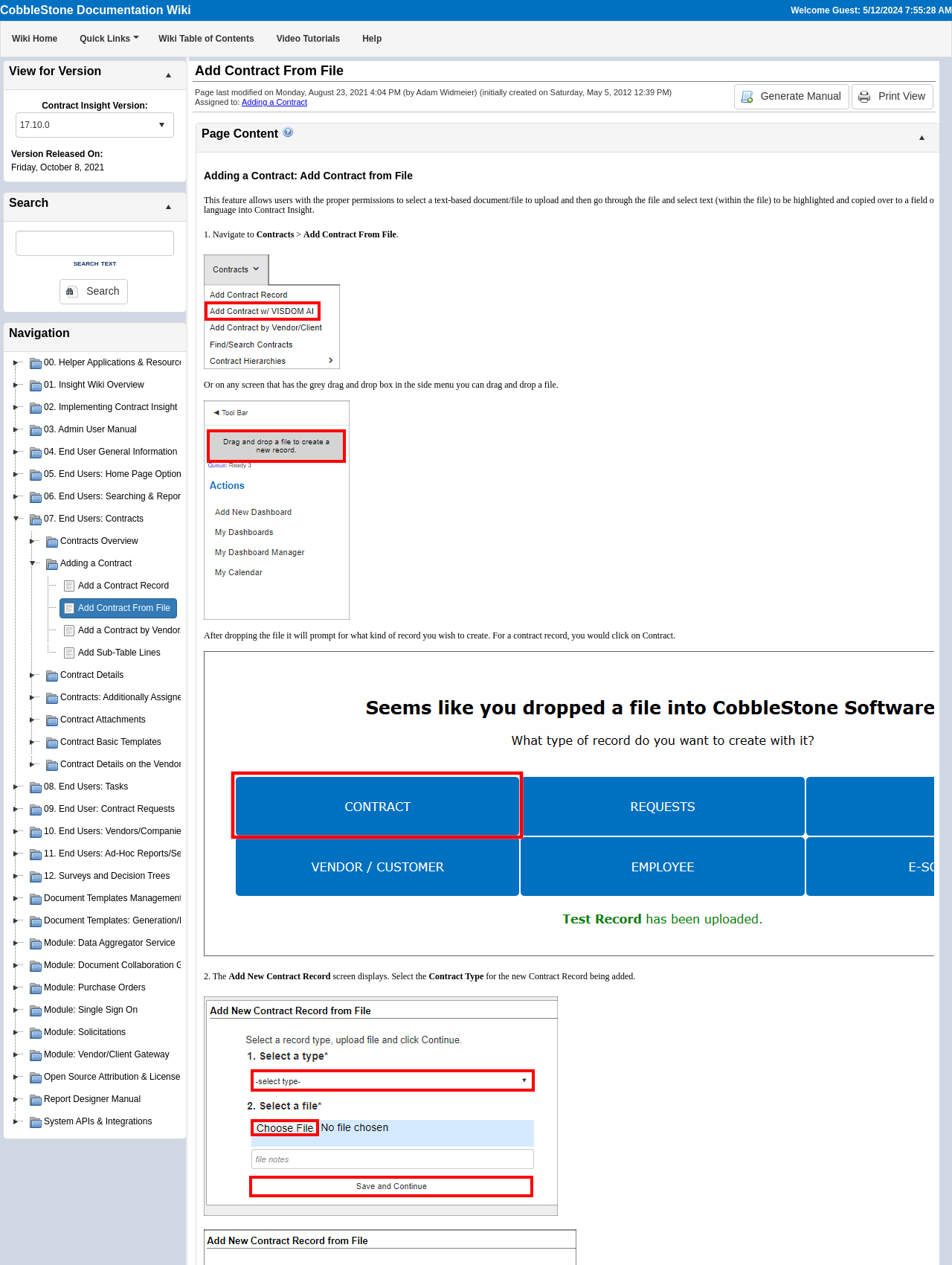Pinpoint the bounding box coordinates of the area that should be clicked to complete the following instruction: "Click Video Tutorials". The coordinates must be given as four float numbers between 0 and 1, i.e., [left, top, right, bottom].

[0.279, 0.017, 0.369, 0.045]